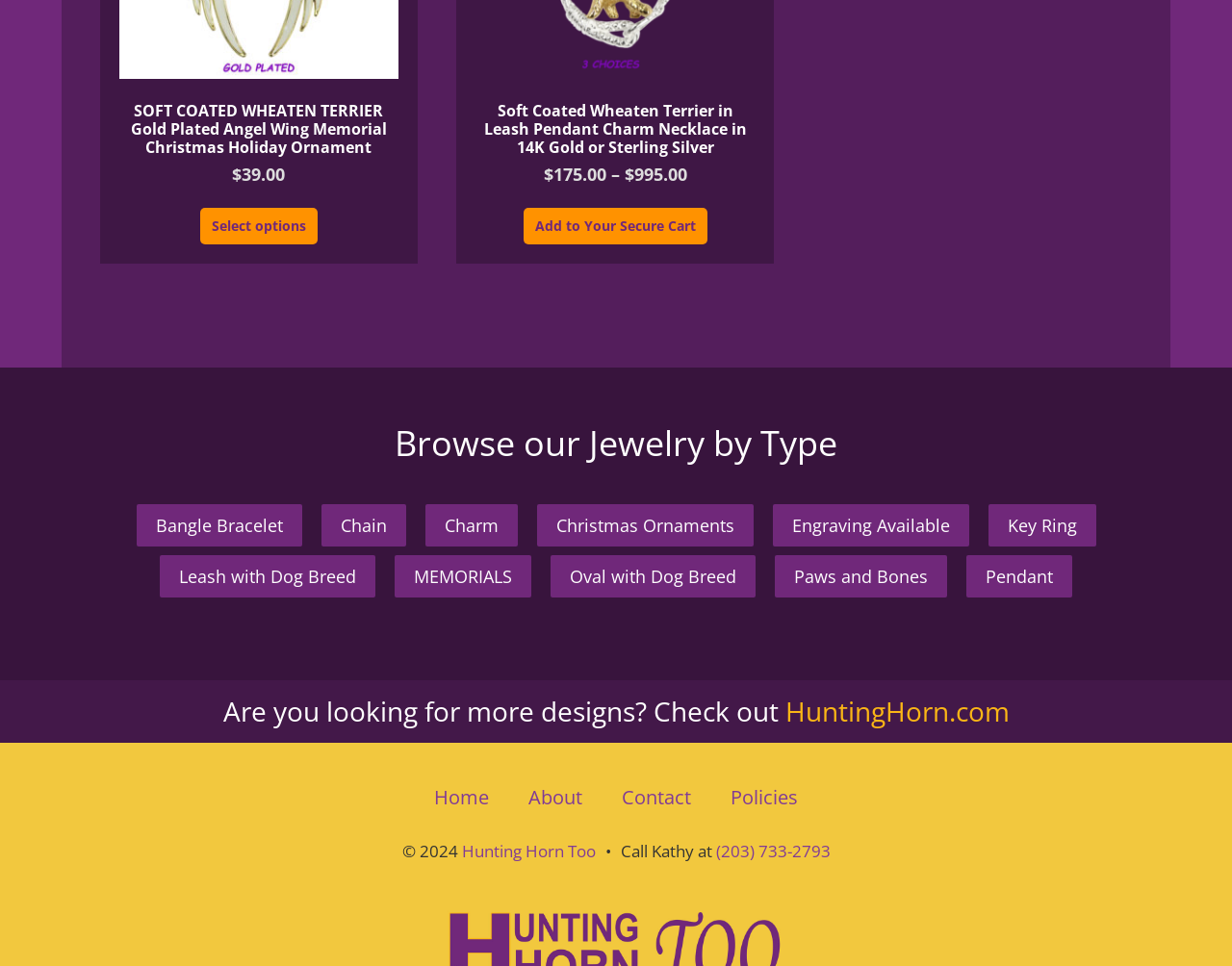Show the bounding box coordinates of the element that should be clicked to complete the task: "Select options for the Soft Coated Wheaten Terrier Gold Plated Angel Wing Memorial Christmas Holiday Ornament".

[0.162, 0.215, 0.258, 0.253]